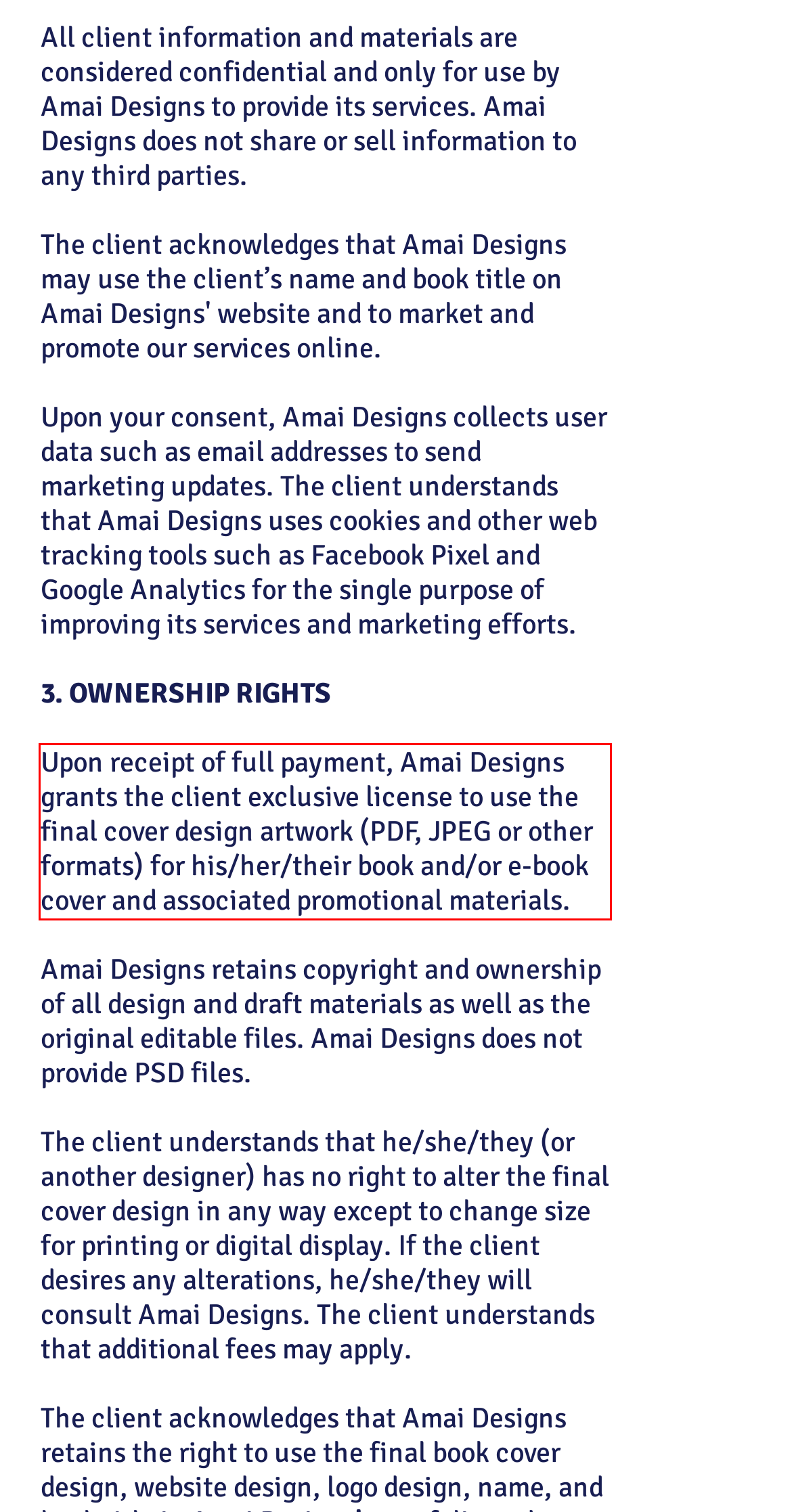Identify the text inside the red bounding box on the provided webpage screenshot by performing OCR.

Upon receipt of full payment, Amai Designs grants the client exclusive license to use the final cover design artwork (PDF, JPEG or other formats) for his/her/their book and/or e-book cover and associated promotional materials.